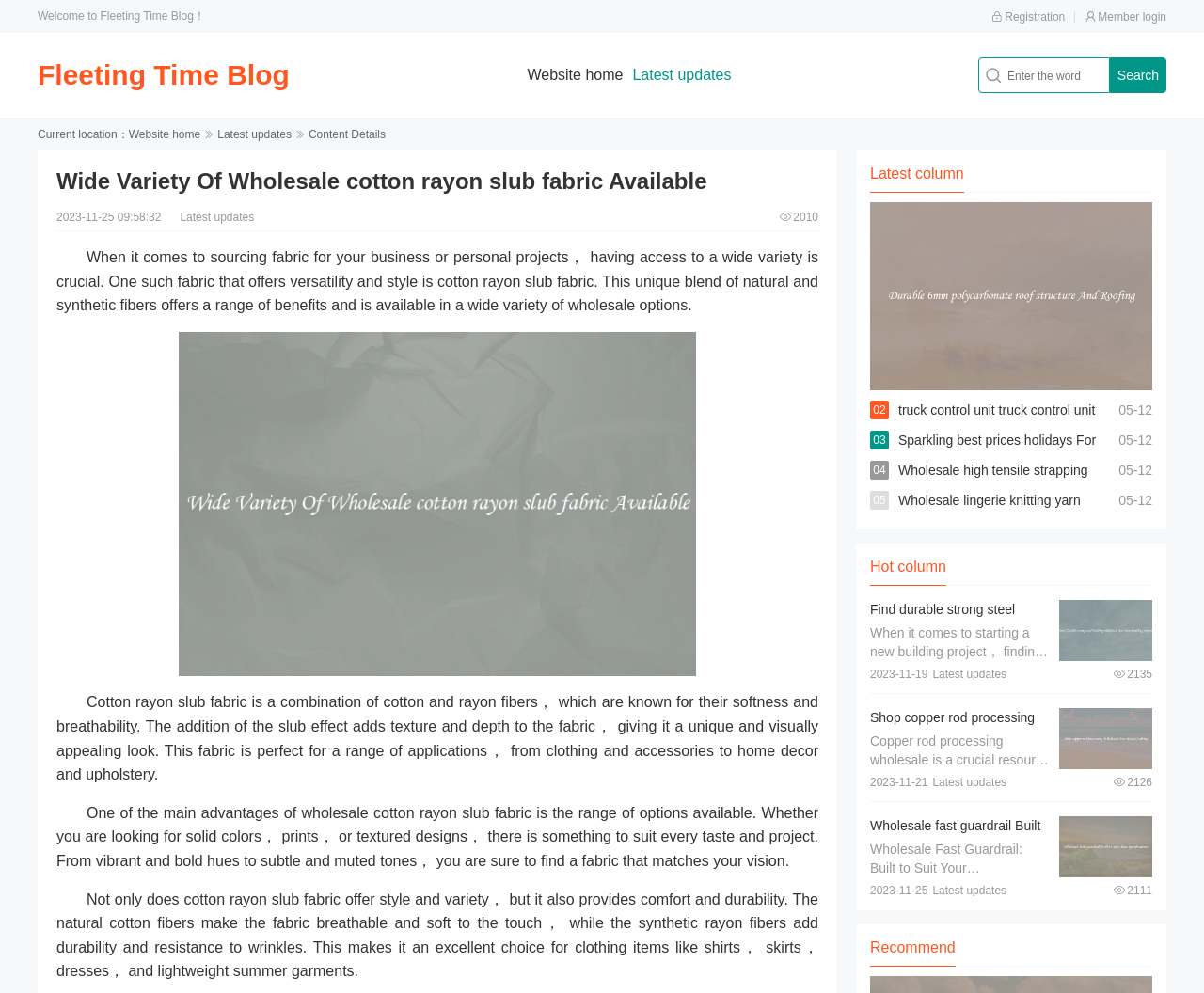Please locate the UI element described by "Fleeting Time Blog" and provide its bounding box coordinates.

[0.031, 0.06, 0.24, 0.091]